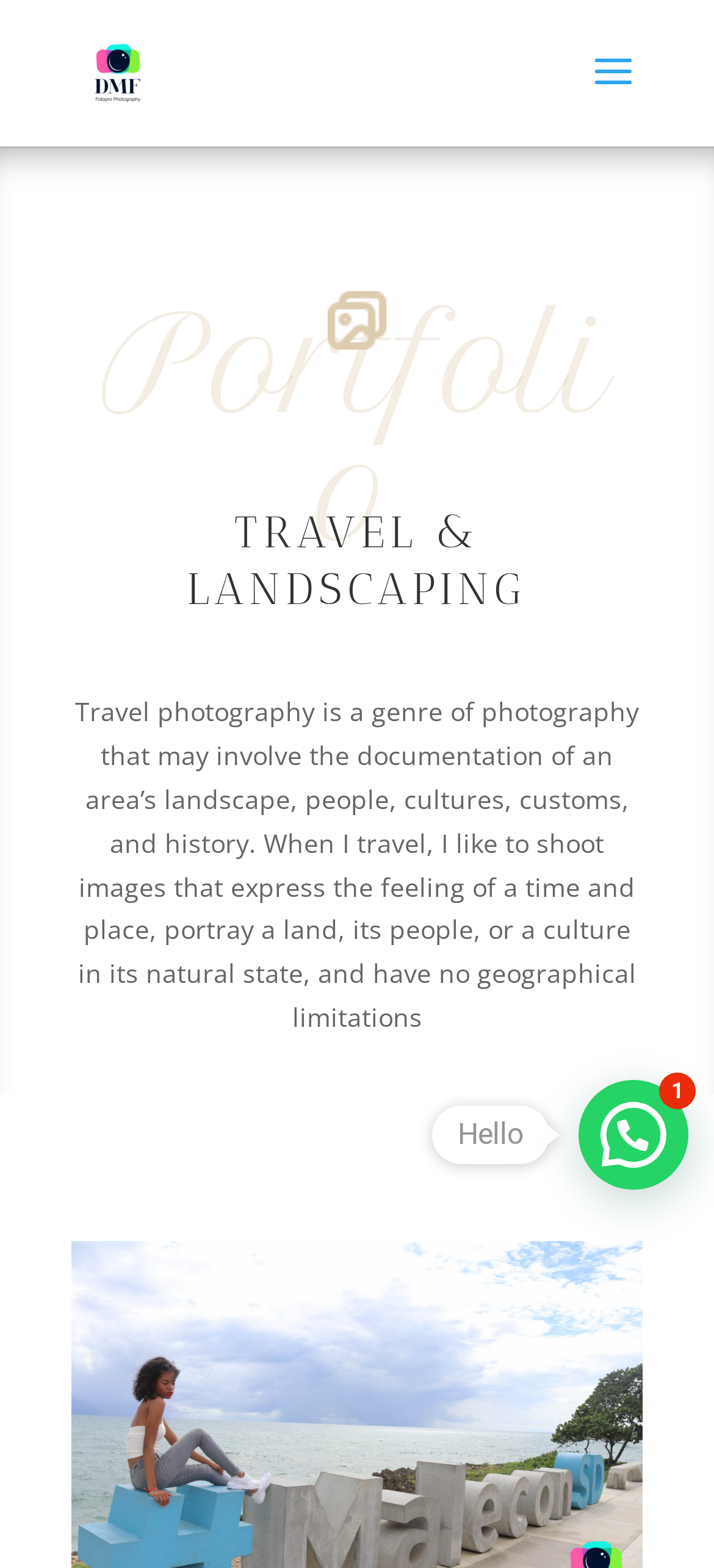Answer with a single word or phrase: 
What is the purpose of the photographer's travel?

To document a place